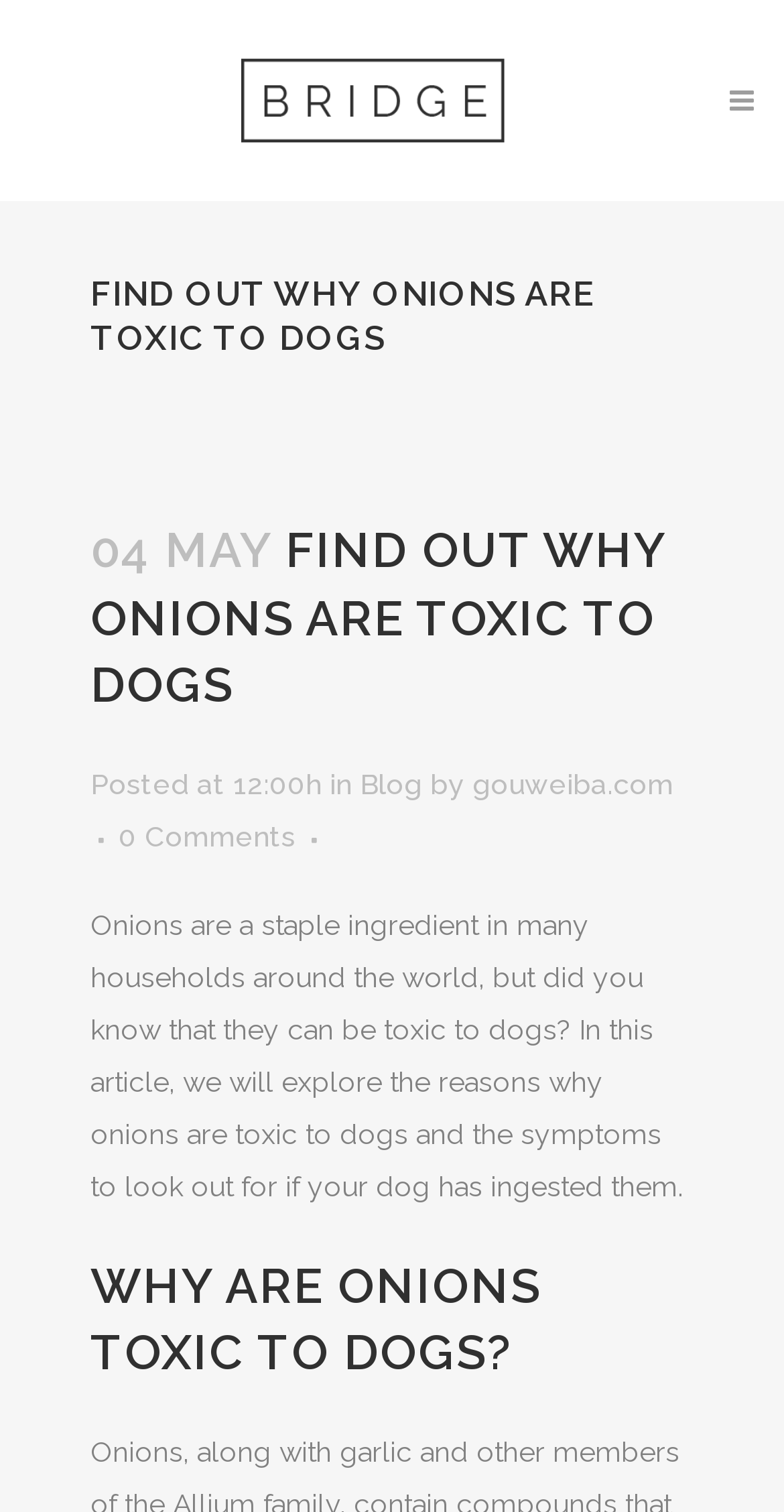Offer a meticulous caption that includes all visible features of the webpage.

The webpage is about the toxicity of onions to dogs. At the top, there is a logo on the left side, and a search icon on the right side. Below the logo, there is a main heading "FIND OUT WHY ONIONS ARE TOXIC TO DOGS" in a prominent position. Next to the main heading, there is a subheading "04 MAY FIND OUT WHY ONIONS ARE TOXIC TO DOGS" with the date and time of posting. 

Underneath the subheading, there is a section with the author information, including the blog name and the author's name. Below the author section, there is a link to leave a comment, currently showing "0 Comments". 

The main content of the webpage is a long paragraph of text that explains why onions are toxic to dogs, including the symptoms to look out for if a dog has ingested onions. This paragraph is followed by a subheading "WHY ARE ONIONS TOXIC TO DOGS?" which likely introduces the main topic of the article.